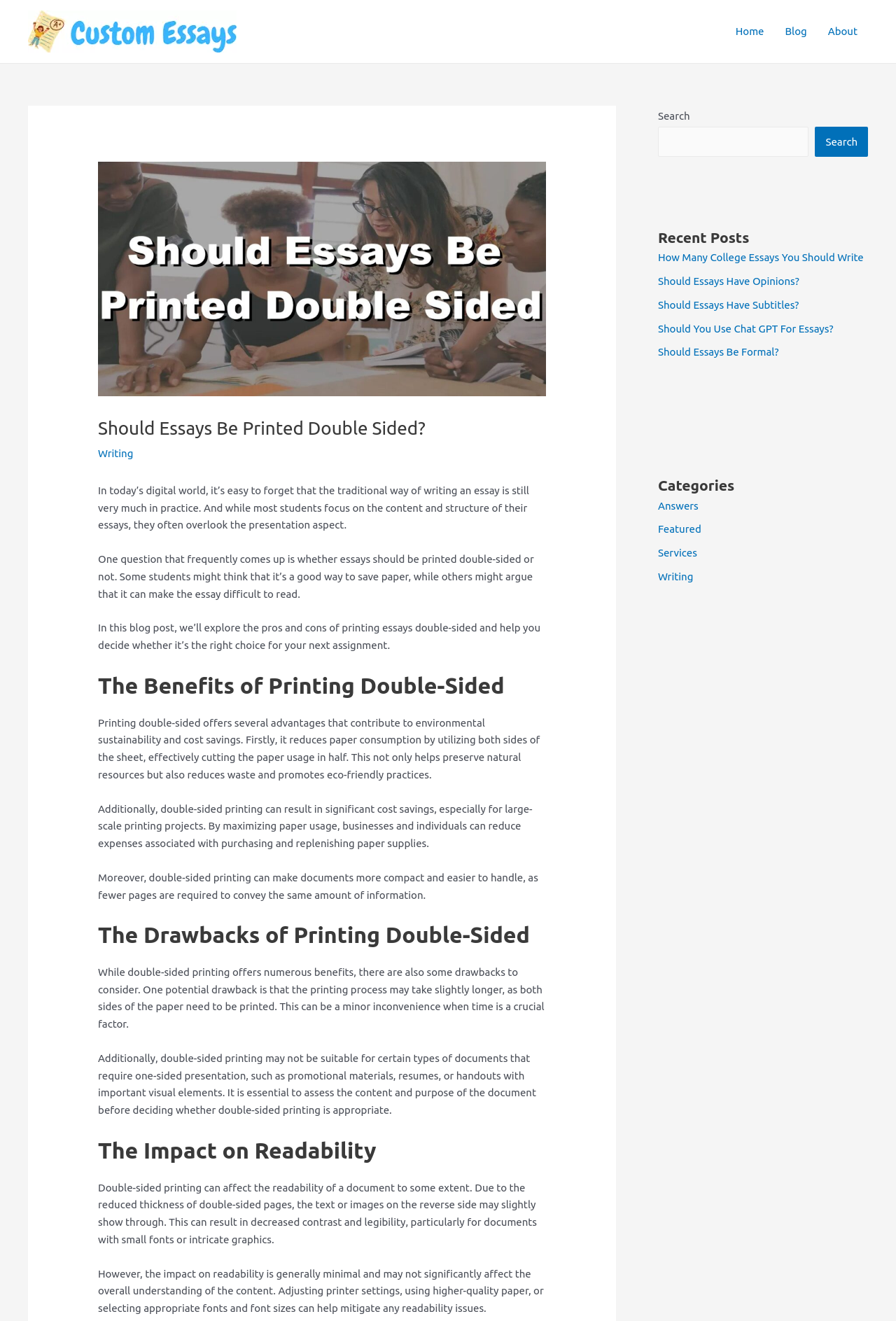Determine the coordinates of the bounding box for the clickable area needed to execute this instruction: "Search for a topic".

[0.734, 0.096, 0.902, 0.119]